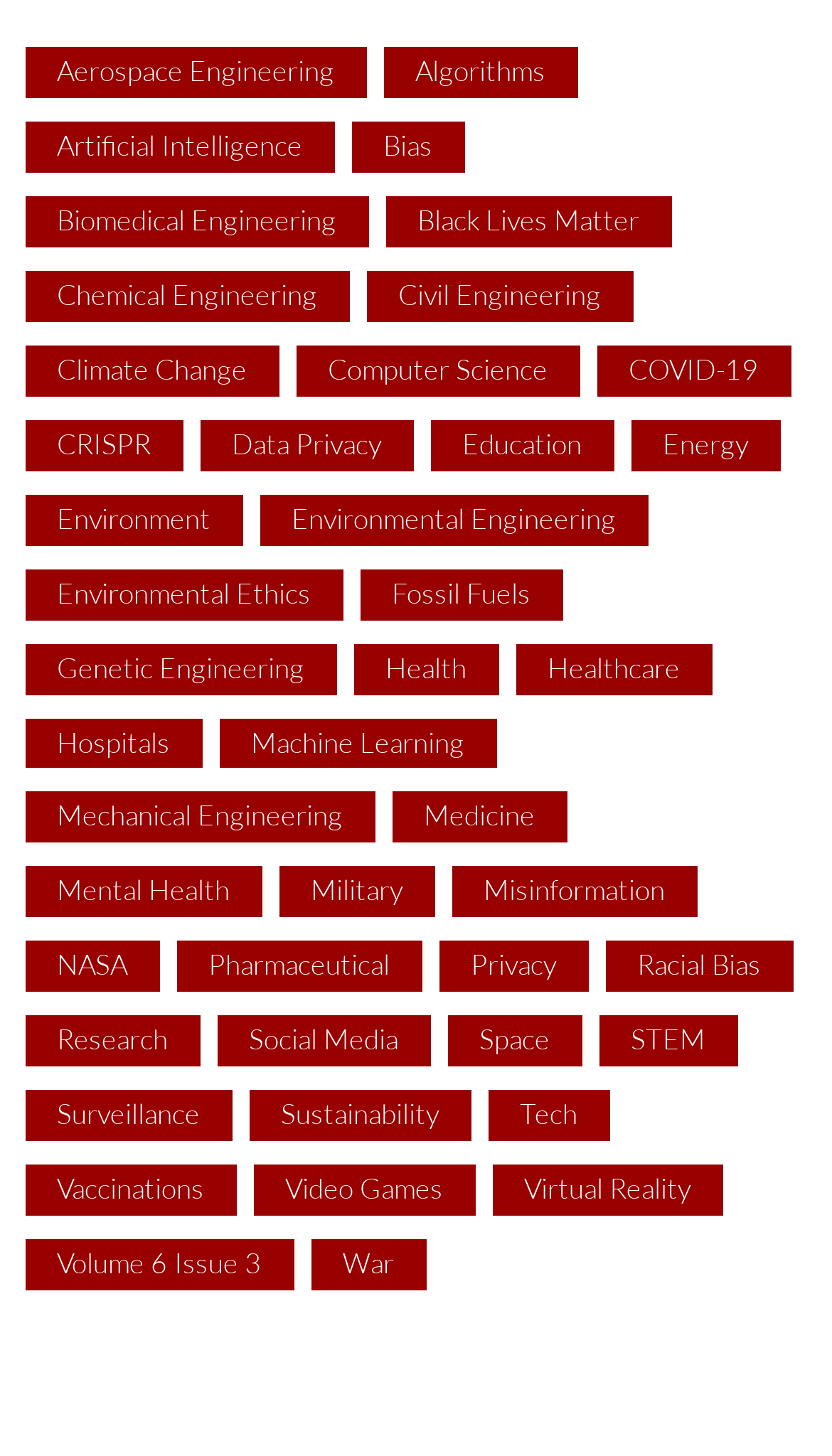Please specify the bounding box coordinates of the element that should be clicked to execute the given instruction: 'Explore Artificial Intelligence'. Ensure the coordinates are four float numbers between 0 and 1, expressed as [left, top, right, bottom].

[0.03, 0.084, 0.402, 0.119]